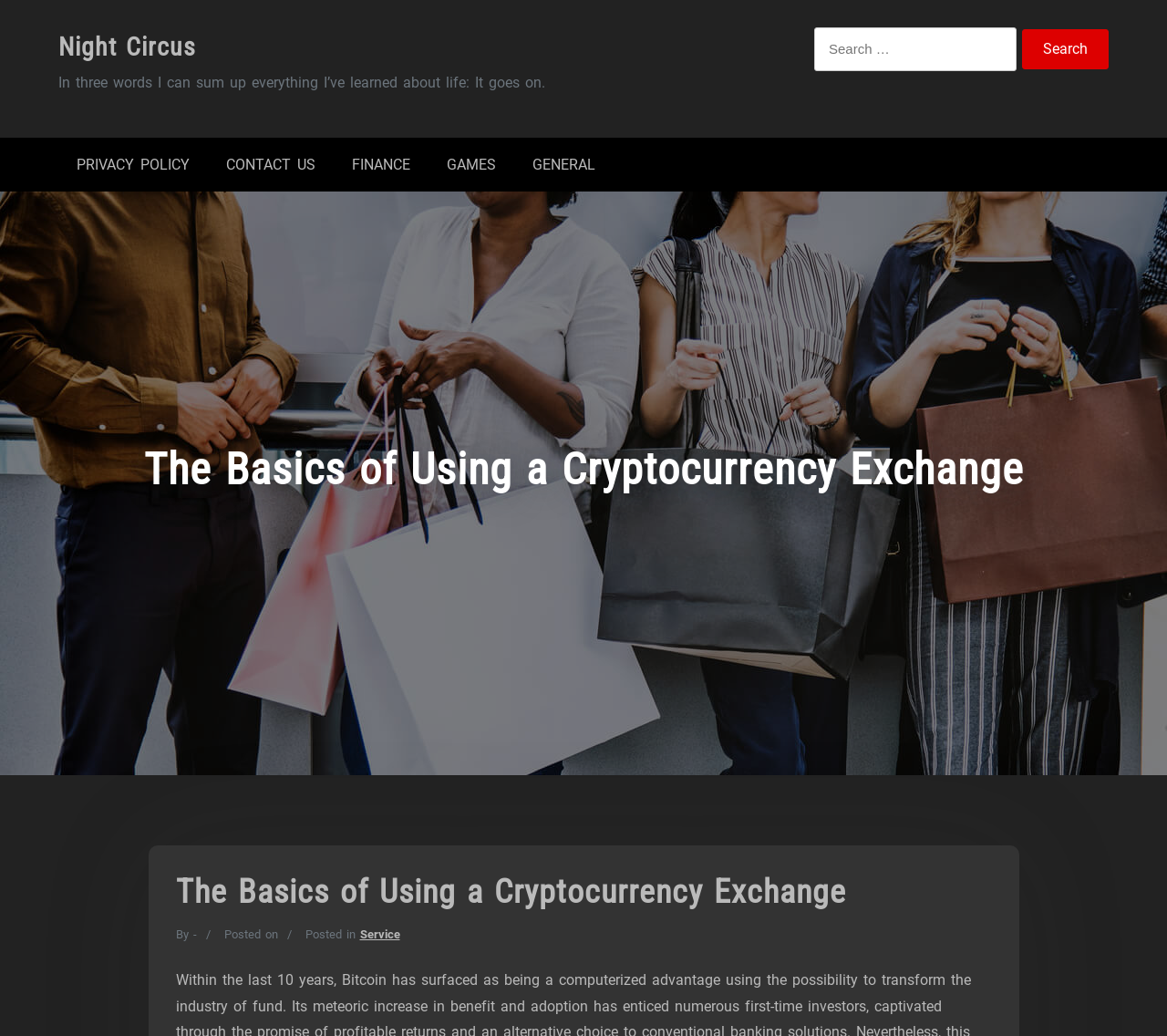Identify the bounding box coordinates of the section to be clicked to complete the task described by the following instruction: "Explore FINANCE section". The coordinates should be four float numbers between 0 and 1, formatted as [left, top, right, bottom].

[0.286, 0.133, 0.367, 0.185]